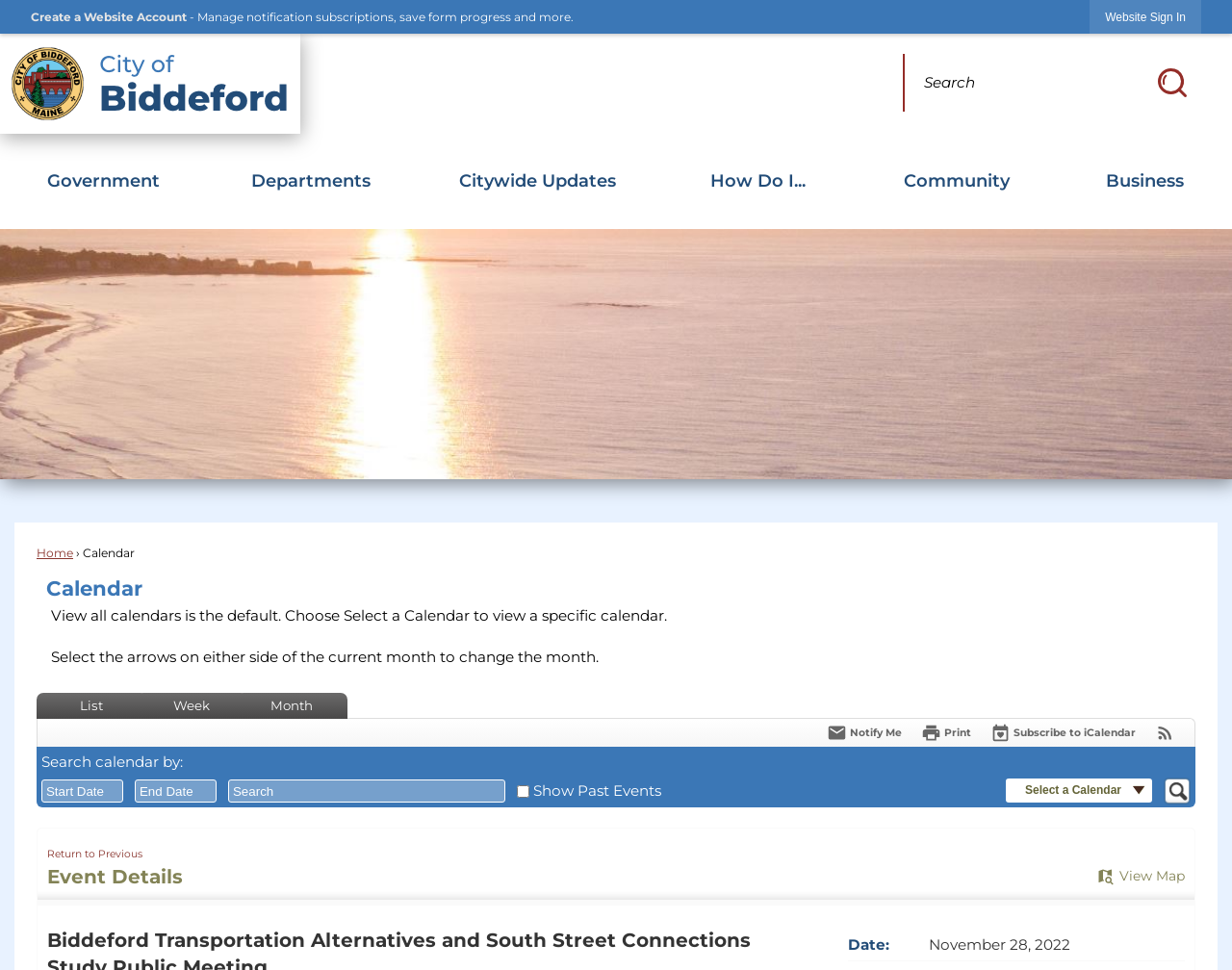What is the purpose of the 'Search Terms' textbox?
Refer to the image and give a detailed answer to the query.

The 'Search Terms' textbox is located next to the 'Search Calendar(s)' button, which suggests that it is used to input search terms to search the calendar.